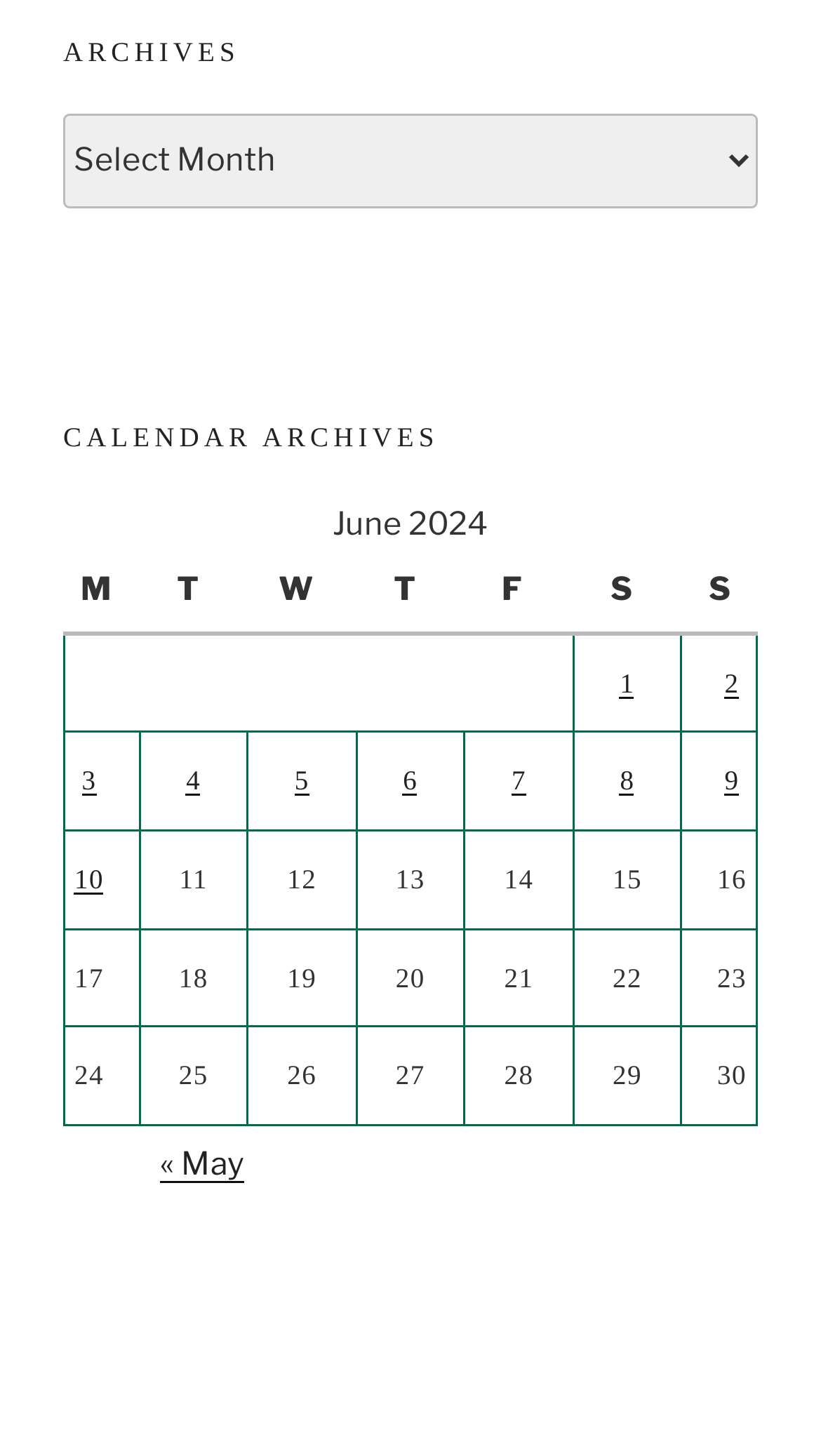Answer the question using only one word or a concise phrase: What is the previous month?

May